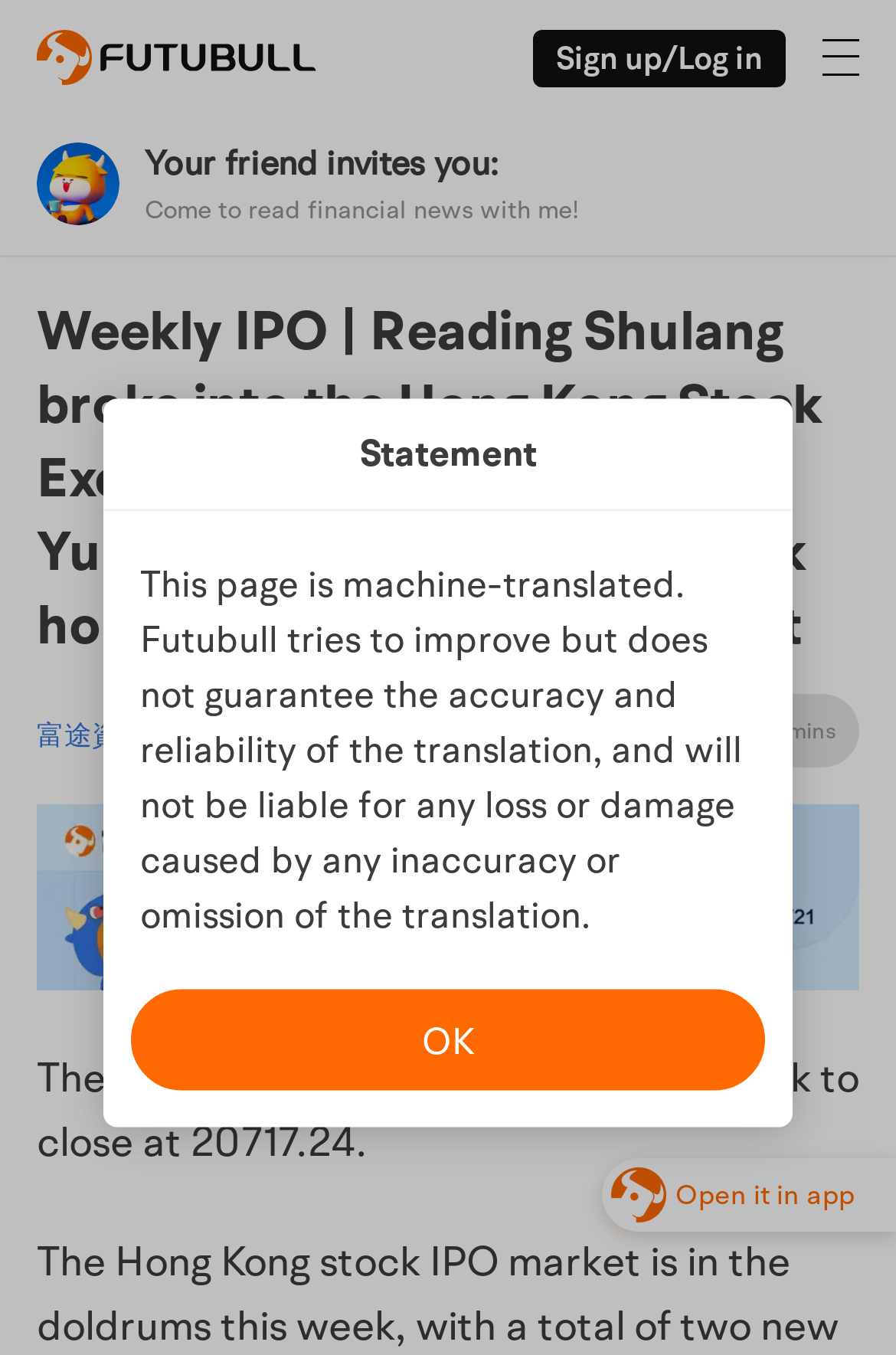What is the percentage change of the Hang Seng Index?
Based on the image, give a concise answer in the form of a single word or short phrase.

4.11%